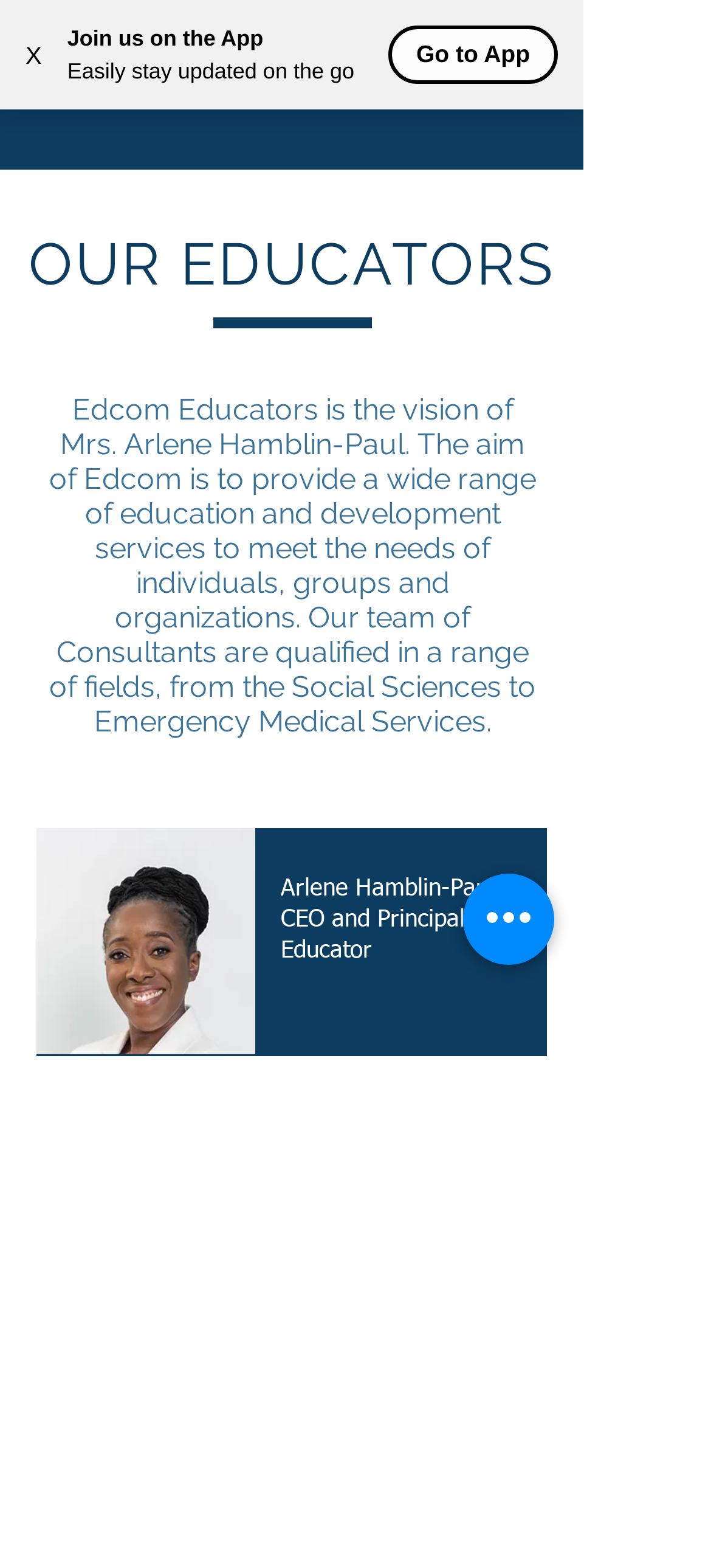Who is the CEO and Principal Educator?
Please analyze the image and answer the question with as much detail as possible.

I found this information by looking at the heading 'Arlene Hamblin-Paul CEO and Principal Educator' which is located below the image of Arlene Hamblin-Paul.